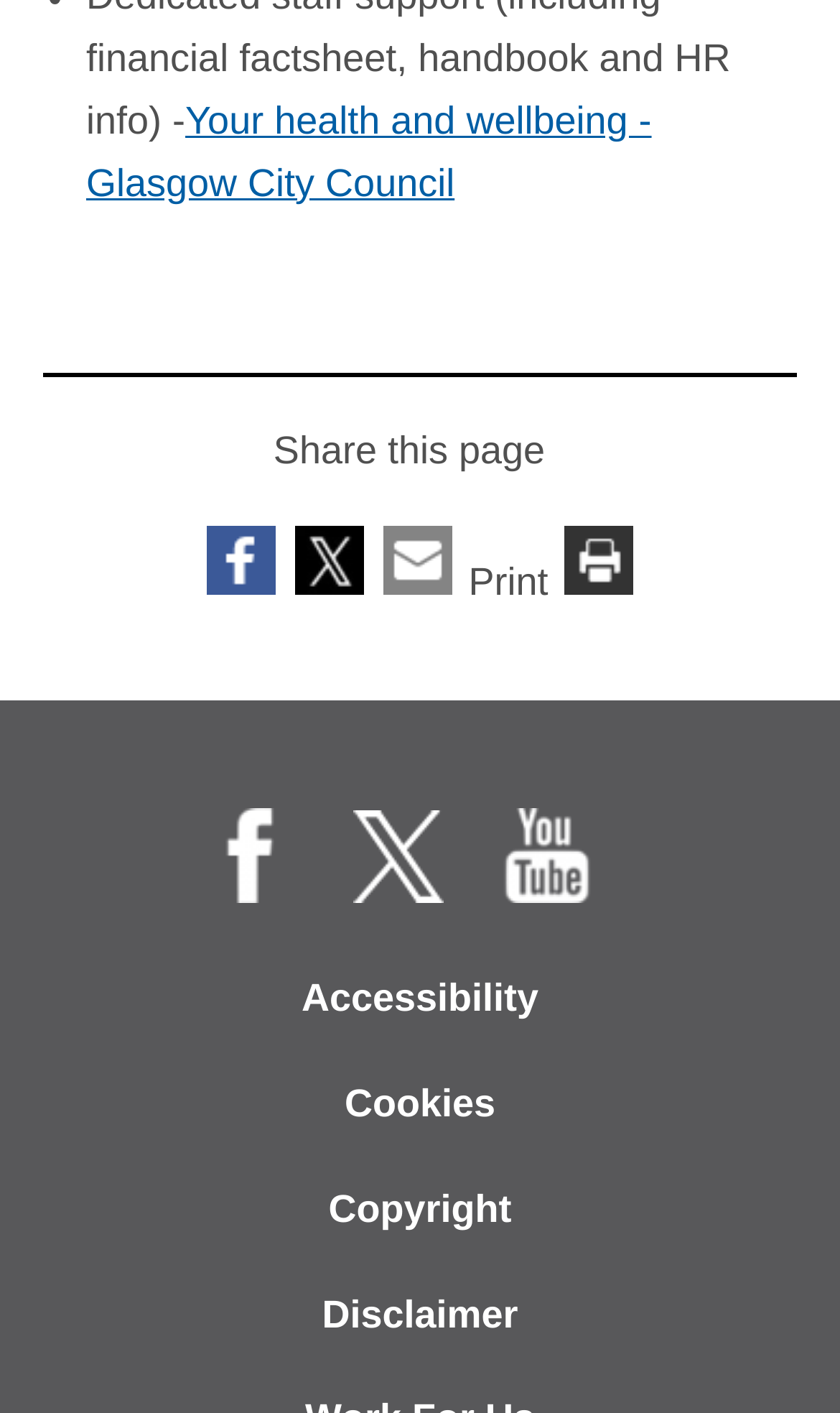Provide the bounding box coordinates of the section that needs to be clicked to accomplish the following instruction: "Visit the Facebook page."

[0.241, 0.572, 0.354, 0.639]